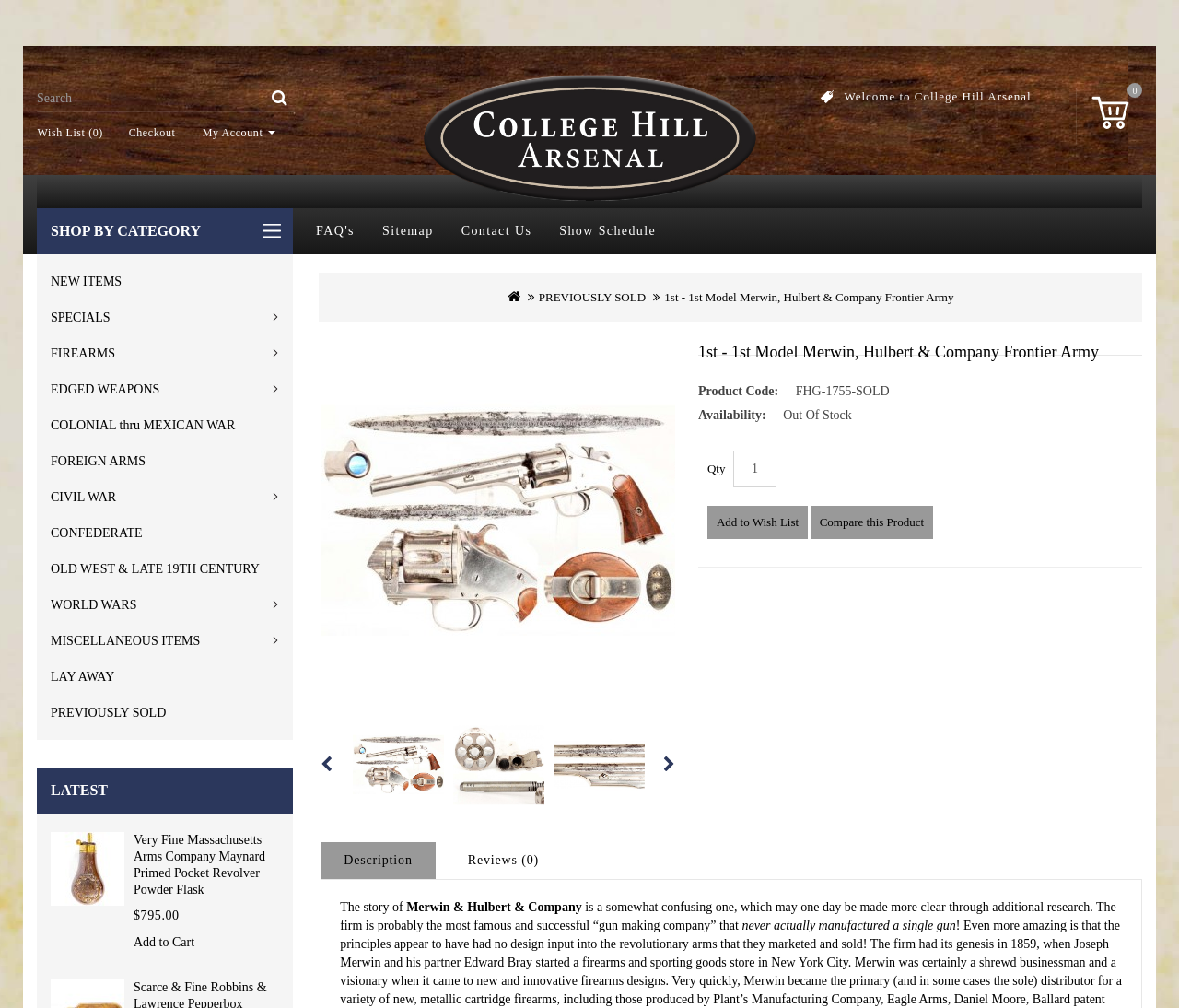Offer a meticulous caption that includes all visible features of the webpage.

This webpage appears to be an e-commerce website, specifically a product page for a historical firearm, the 1st Model Merwin Hulbert & Company Frontier Army. 

At the top of the page, there is a search bar and a few links to the website's main sections, including the wishlist, checkout, and my account. Below this, there is a logo for College Hill Arsenal, which is an image with a link to the website's homepage.

To the right of the logo, there is a welcome message and a button to view the shopping cart. Below this, there are several links to different categories, including new items, specials, firearms, and more.

The main content of the page is dedicated to the product description. There is a heading that reads "1st - 1st Model Merwin, Hulbert & Company Frontier Army" and several images of the product. Below the images, there is a product code, availability information, and a quantity selector. 

The product description is a lengthy text that tells the story of Merwin & Hulbert & Company, a gun-making company that never actually manufactured a single gun. The text is divided into several paragraphs and provides detailed information about the company's history.

At the bottom of the page, there are links to view the product description, reviews, and additional information. There are also buttons to add the product to the wishlist or compare it with other products.